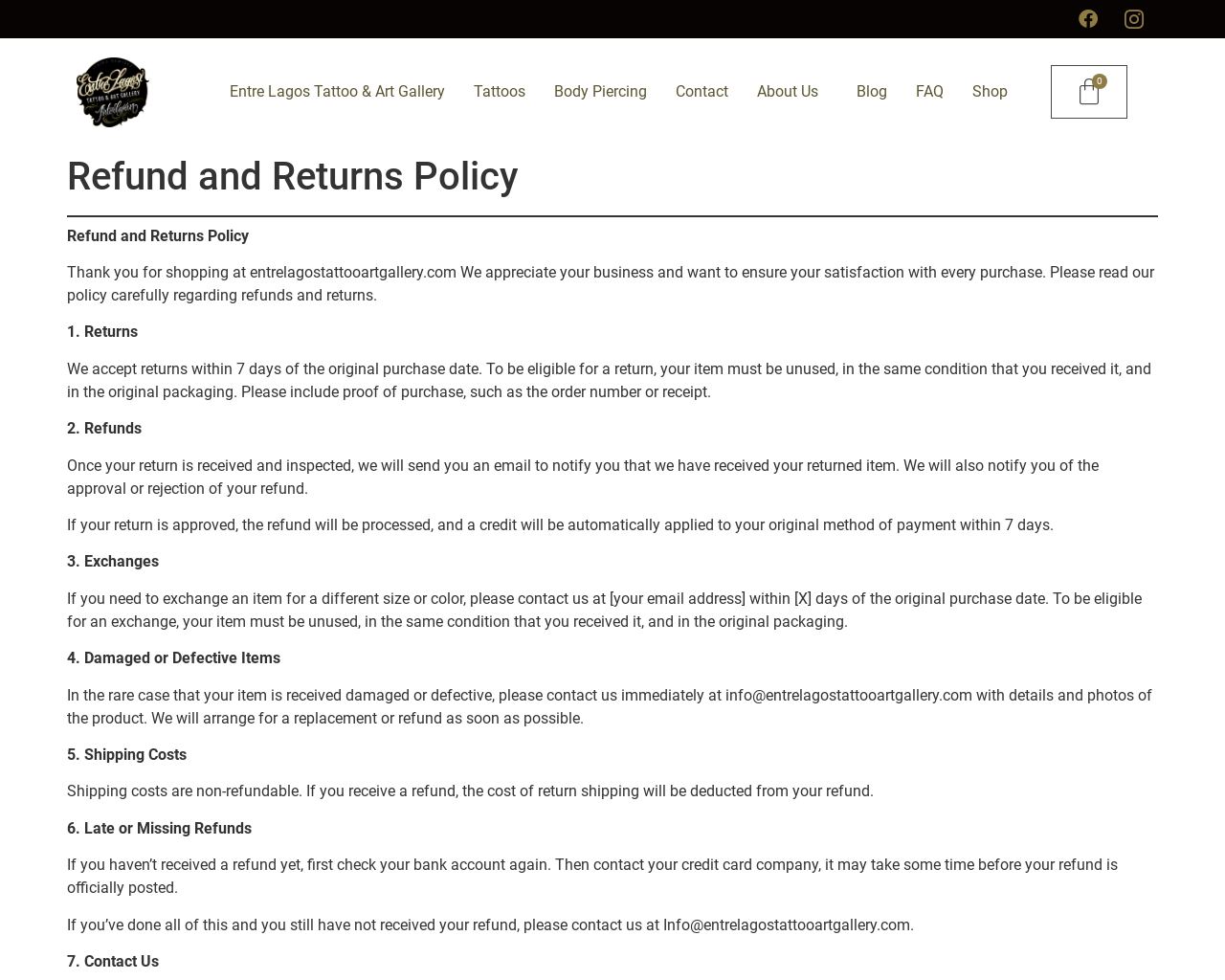Based on the element description FAQ, identify the bounding box coordinates for the UI element. The coordinates should be in the format (top-left x, top-left y, bottom-right x, bottom-right y) and within the 0 to 1 range.

[0.736, 0.072, 0.782, 0.117]